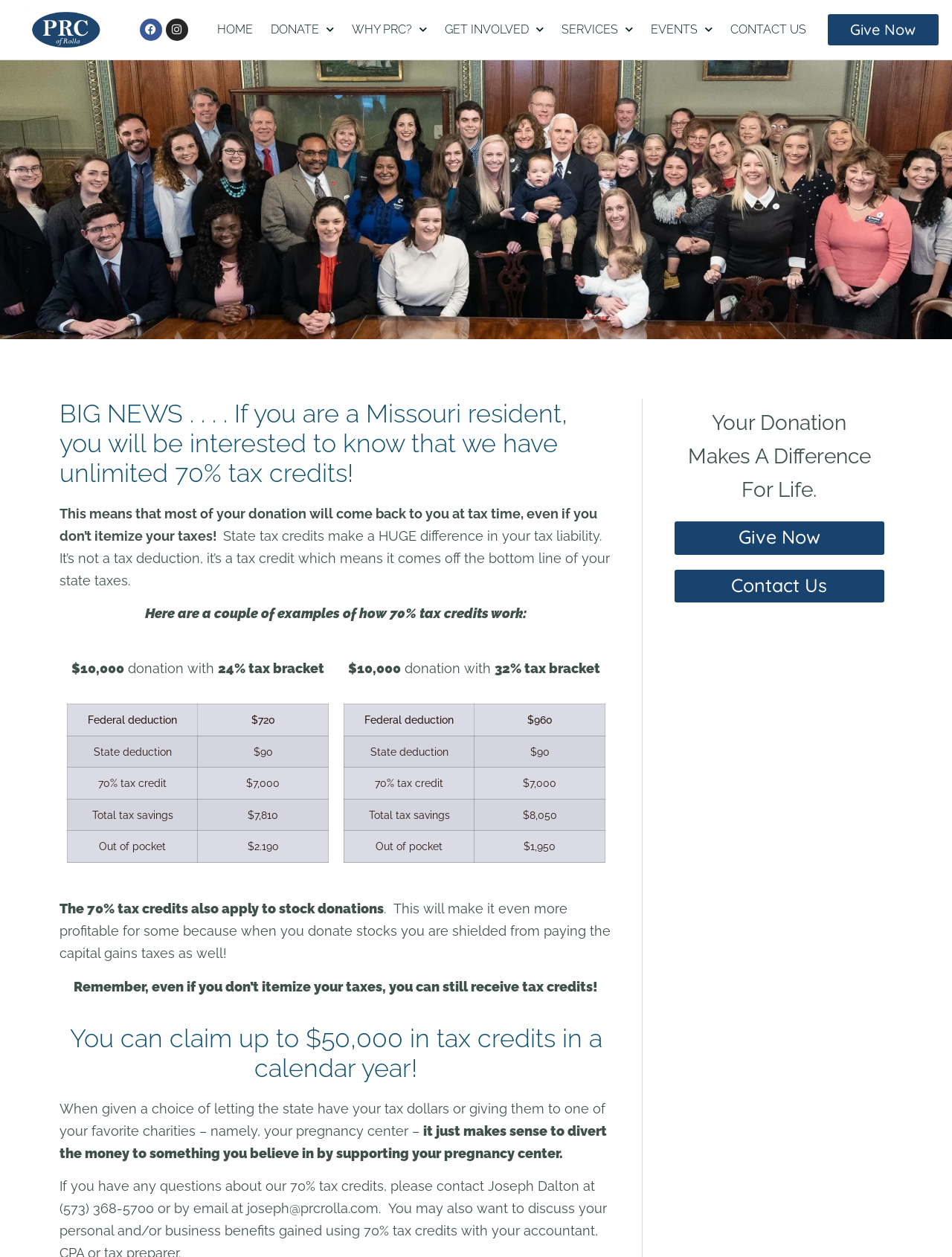What is the benefit of 70% tax credits?
Refer to the image and give a detailed answer to the question.

According to the webpage, 70% tax credits come off the bottom line of state taxes, which means it reduces the tax liability. This is different from tax deductions, which reduce the total income before taxes owed are assessed.